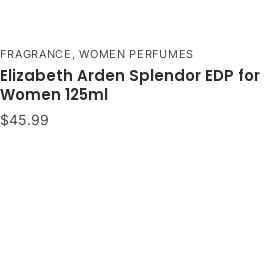Is the perfume designed for men?
Provide a comprehensive and detailed answer to the question.

The description of the product highlights its association with fragrances for women, and the accompanying text emphasizes its appeal to women, indicating that the perfume is specifically designed for women, not men.